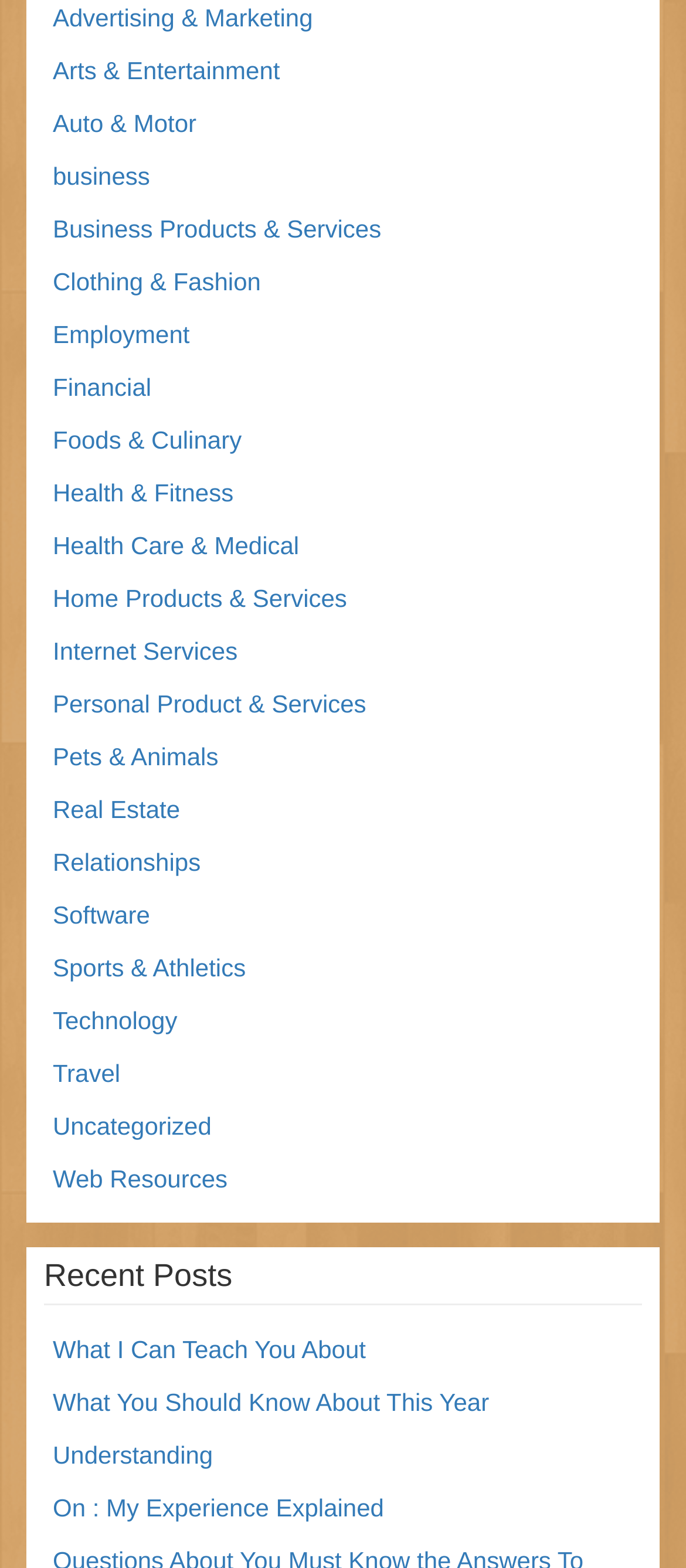What is the title of the section below the categories?
Please provide a detailed and thorough answer to the question.

I found a heading element with the text 'Recent Posts', which is located below the category links, indicating that it is the title of the section.